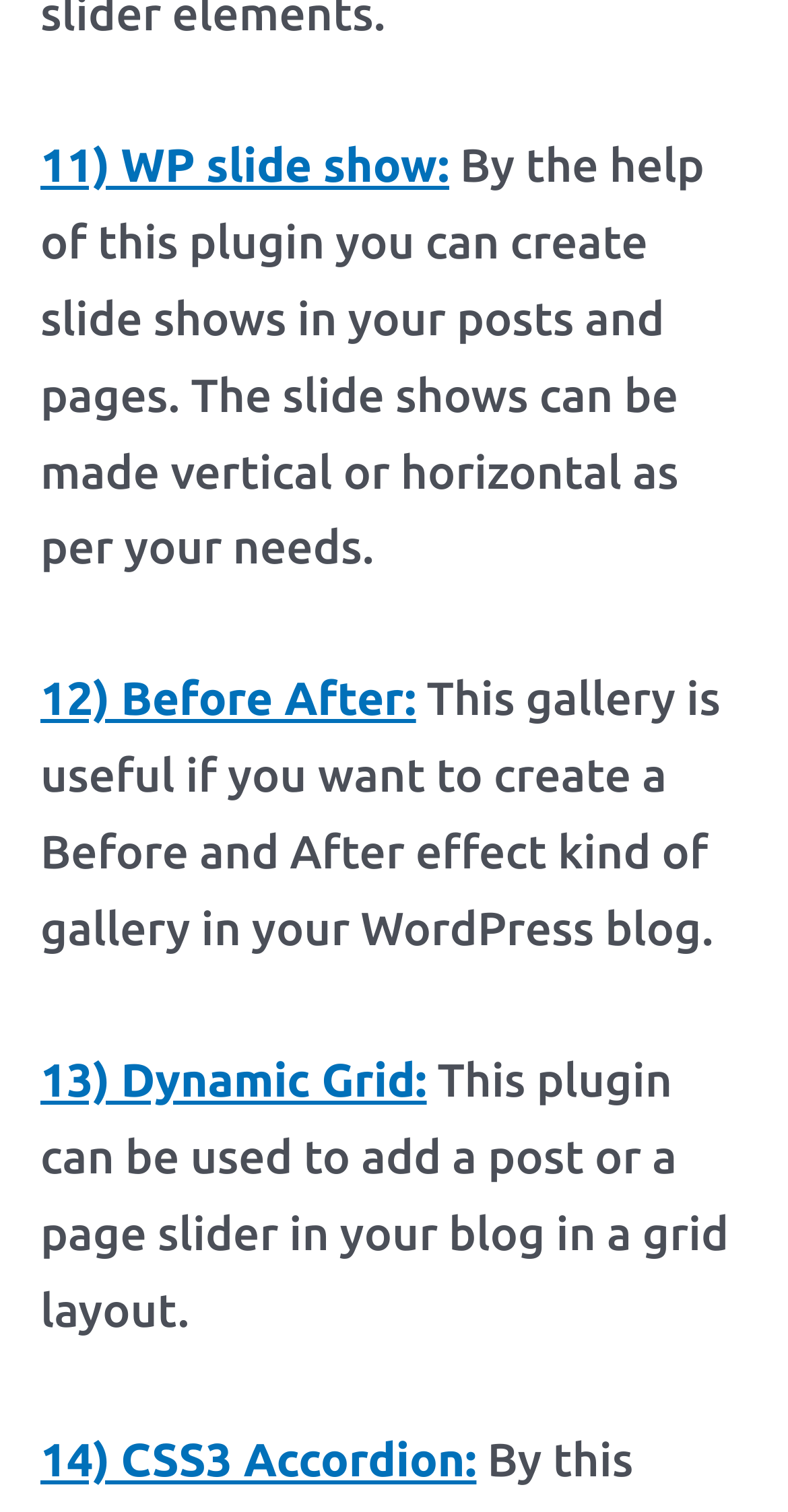Find the bounding box coordinates for the element described here: "11) WP slide show:".

[0.051, 0.093, 0.57, 0.127]